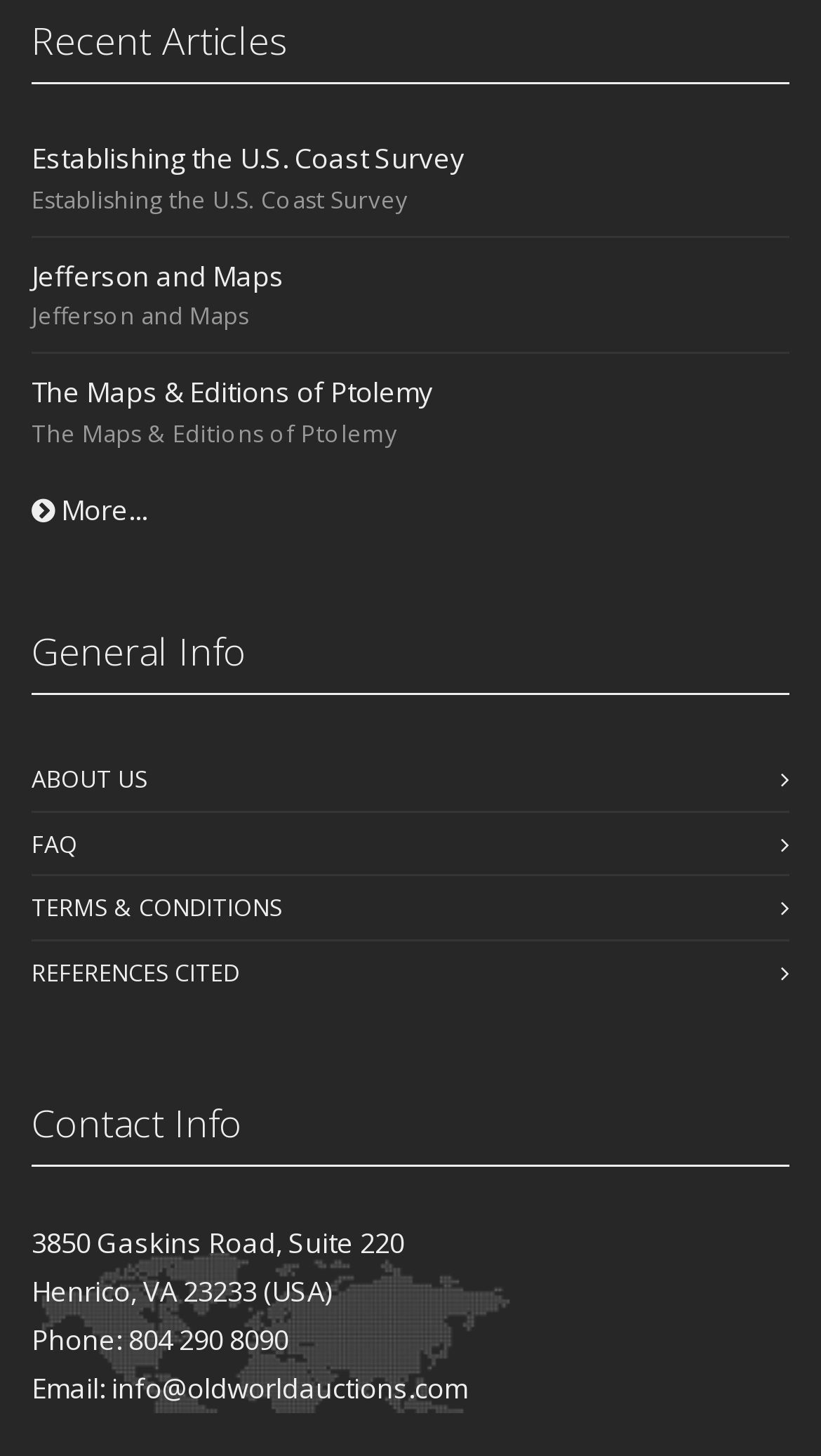Using the provided element description: "Jefferson and Maps", identify the bounding box coordinates. The coordinates should be four floats between 0 and 1 in the order [left, top, right, bottom].

[0.038, 0.176, 0.346, 0.202]